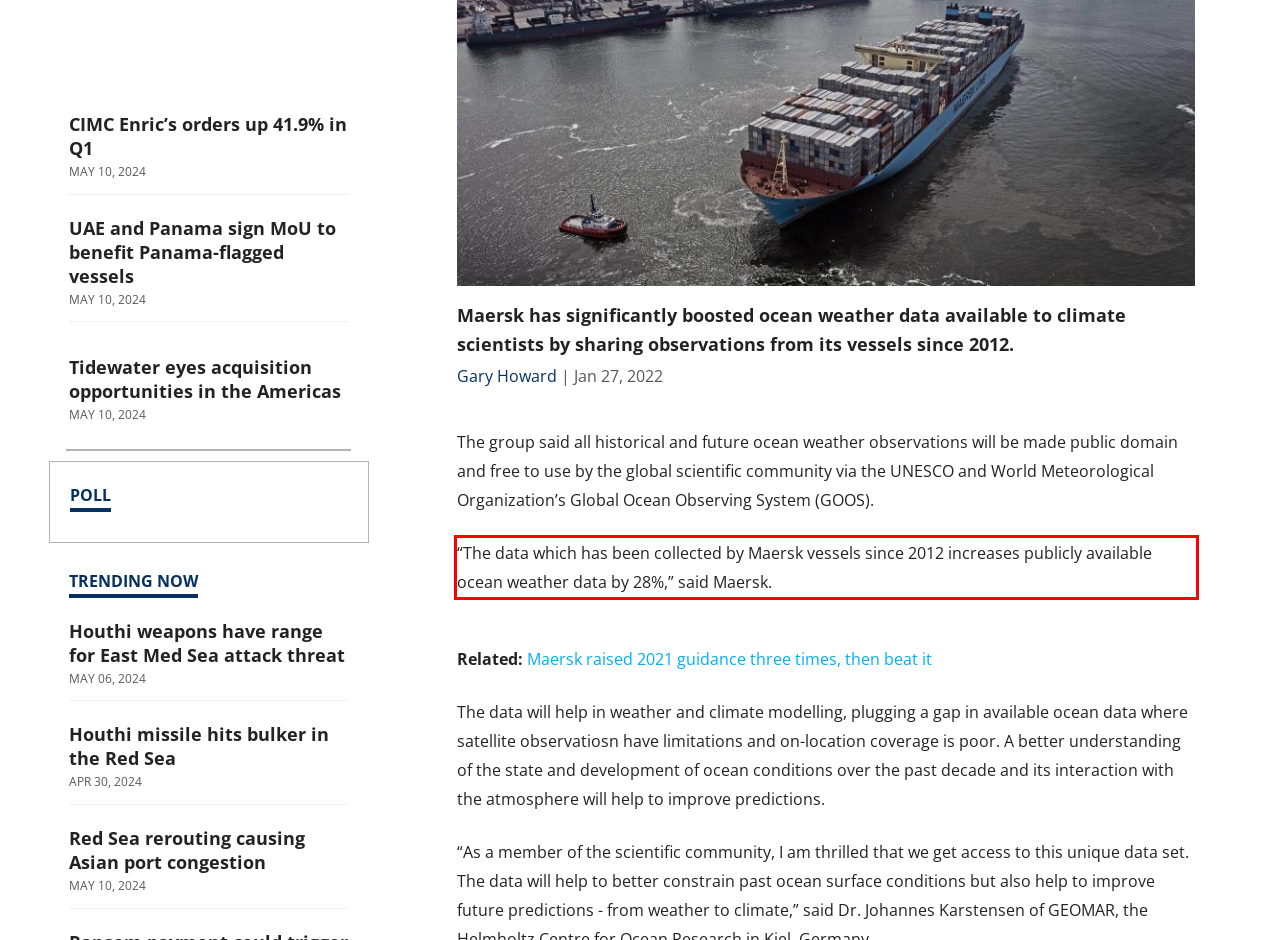Given a screenshot of a webpage with a red bounding box, extract the text content from the UI element inside the red bounding box.

“The data which has been collected by Maersk vessels since 2012 increases publicly available ocean weather data by 28%,” said Maersk.